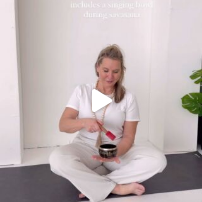Explain all the elements you observe in the image.

In this serene image, a woman sits cross-legged on a yoga mat, exuding tranquility and mindfulness as she engages with a singing bowl. Dressed in a simple white outfit that reflects her peaceful demeanor, she gently strikes the bowl with a mallet, creating calming vibrations. The setting is minimalist, with a light-colored background and a hint of greenery beside her, enhancing the atmosphere of relaxation. Above her, text suggests that the practice includes the use of a singing bowl during savasana, inviting viewers to explore the therapeutic benefits of sound in restorative yoga. This image embodies the harmony of wellness and reflection, perfectly aligned with the ethos of holistic practices.